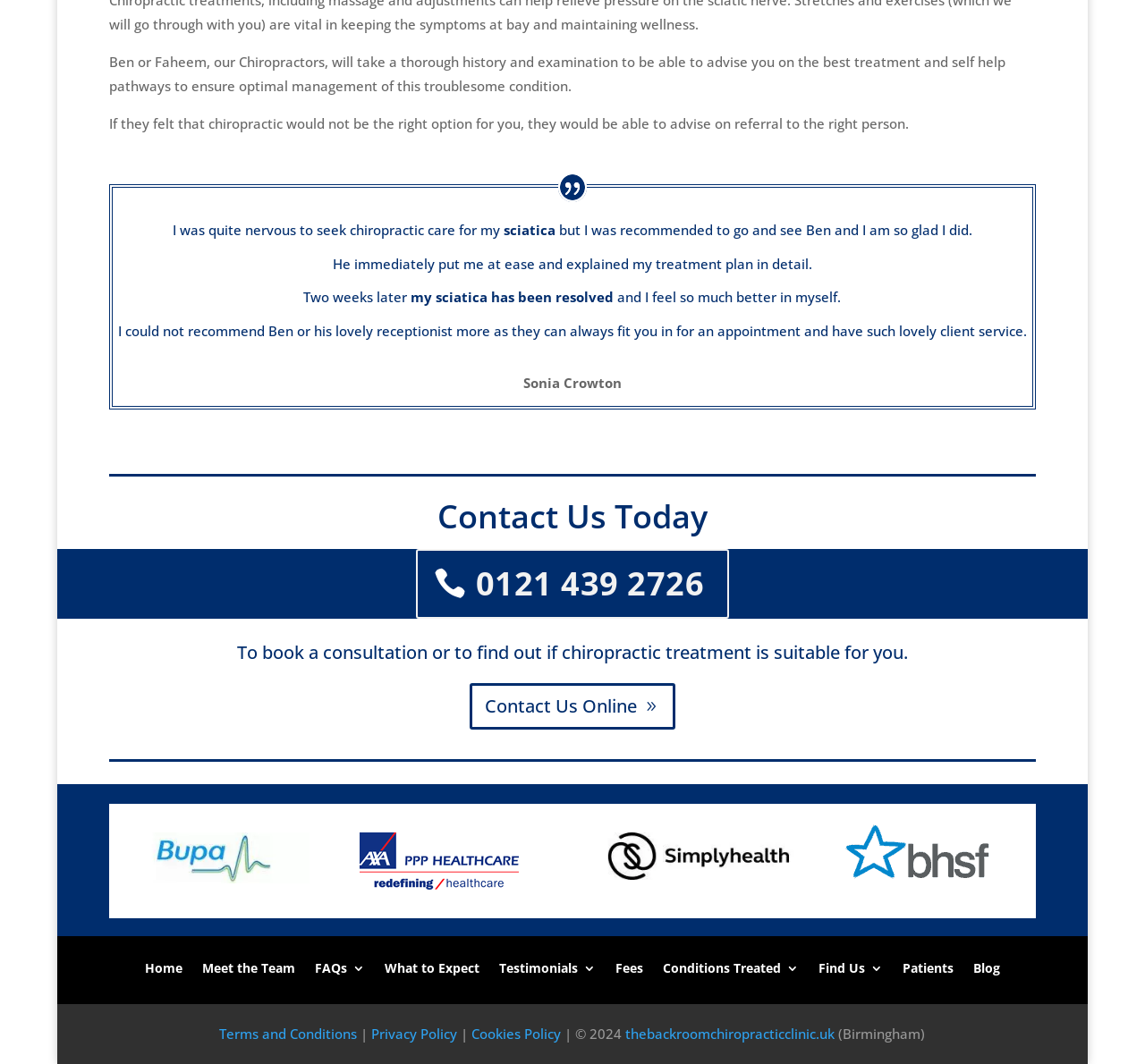Locate the bounding box coordinates of the element you need to click to accomplish the task described by this instruction: "Visit the 'Home' page".

[0.127, 0.88, 0.159, 0.916]